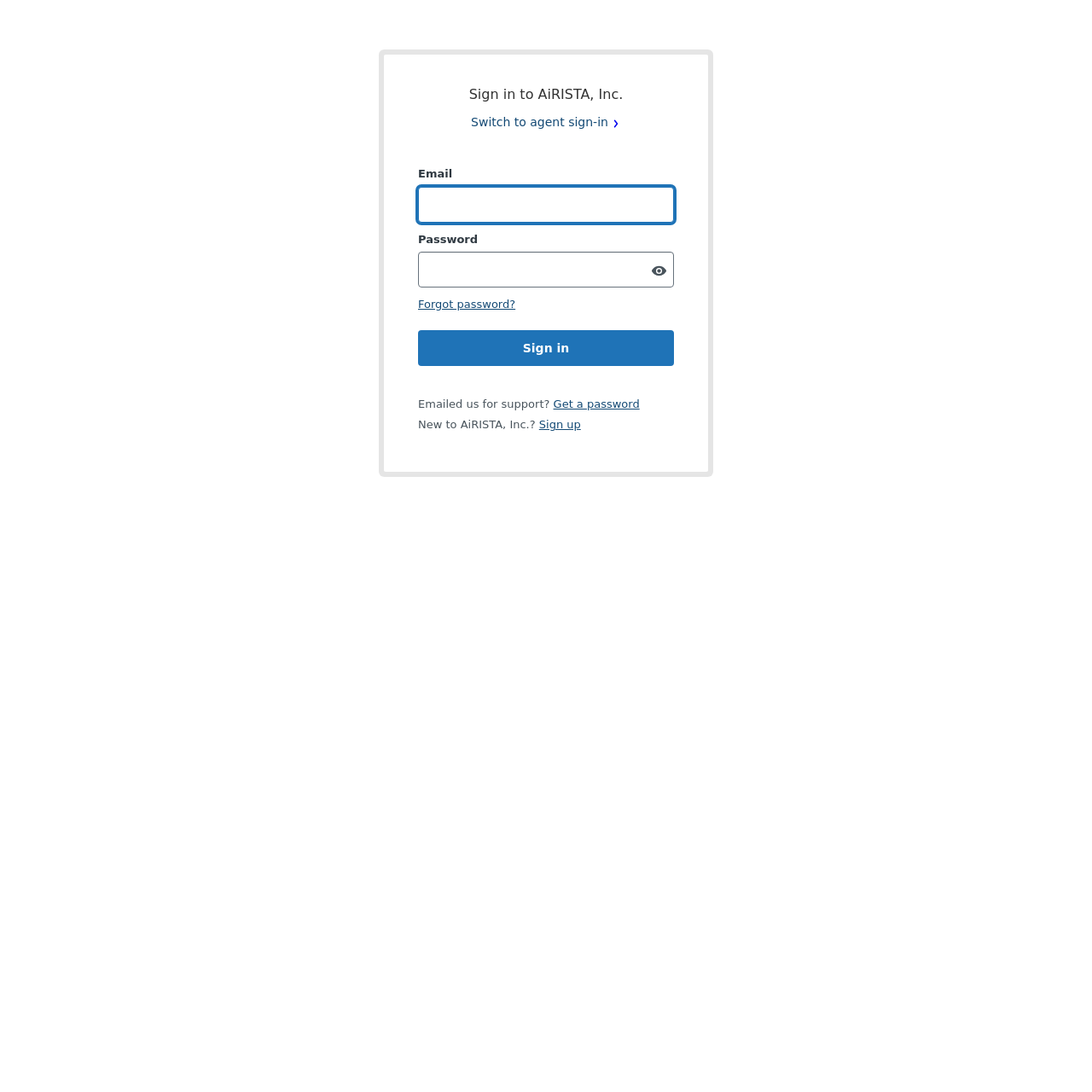Pinpoint the bounding box coordinates of the clickable element to carry out the following instruction: "Visit the Comics page."

None